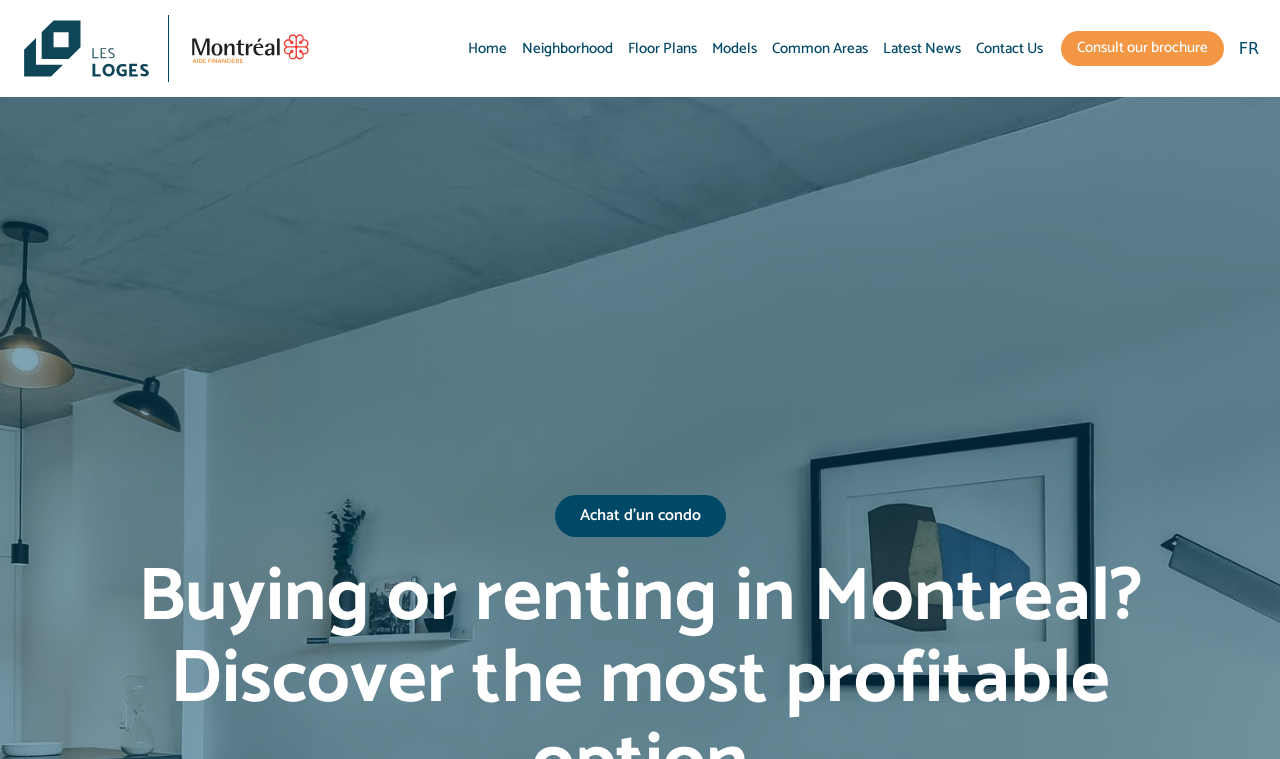Provide a brief response using a word or short phrase to this question:
What is the text of the heading below the main navigation menu?

Achat d’un condo